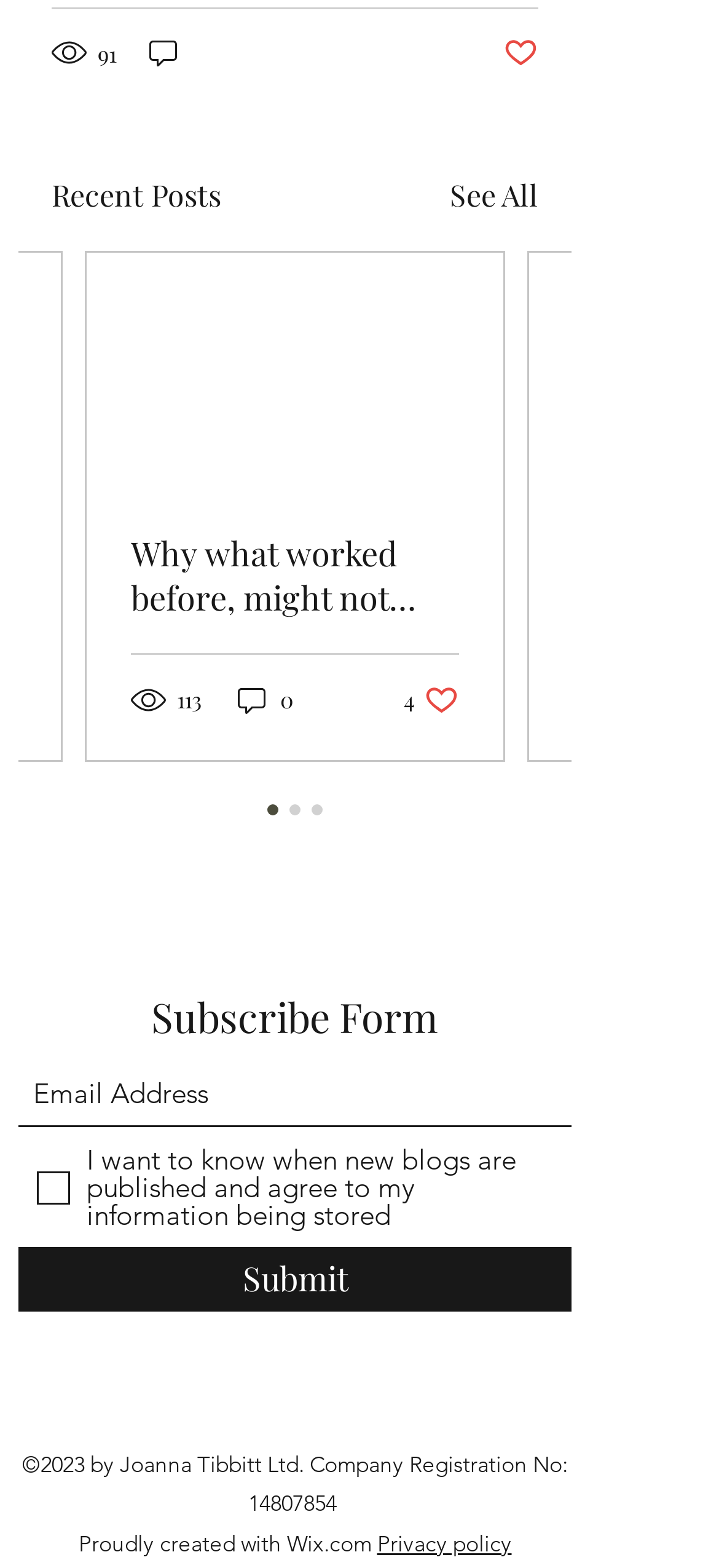How many comments does the latest post have?
Please provide a detailed answer to the question.

I found the latest post by looking at the article element with the highest y1 coordinate, which is 0.161. Within this article element, I found a link element with the text '0 comments', which indicates the number of comments for this post.